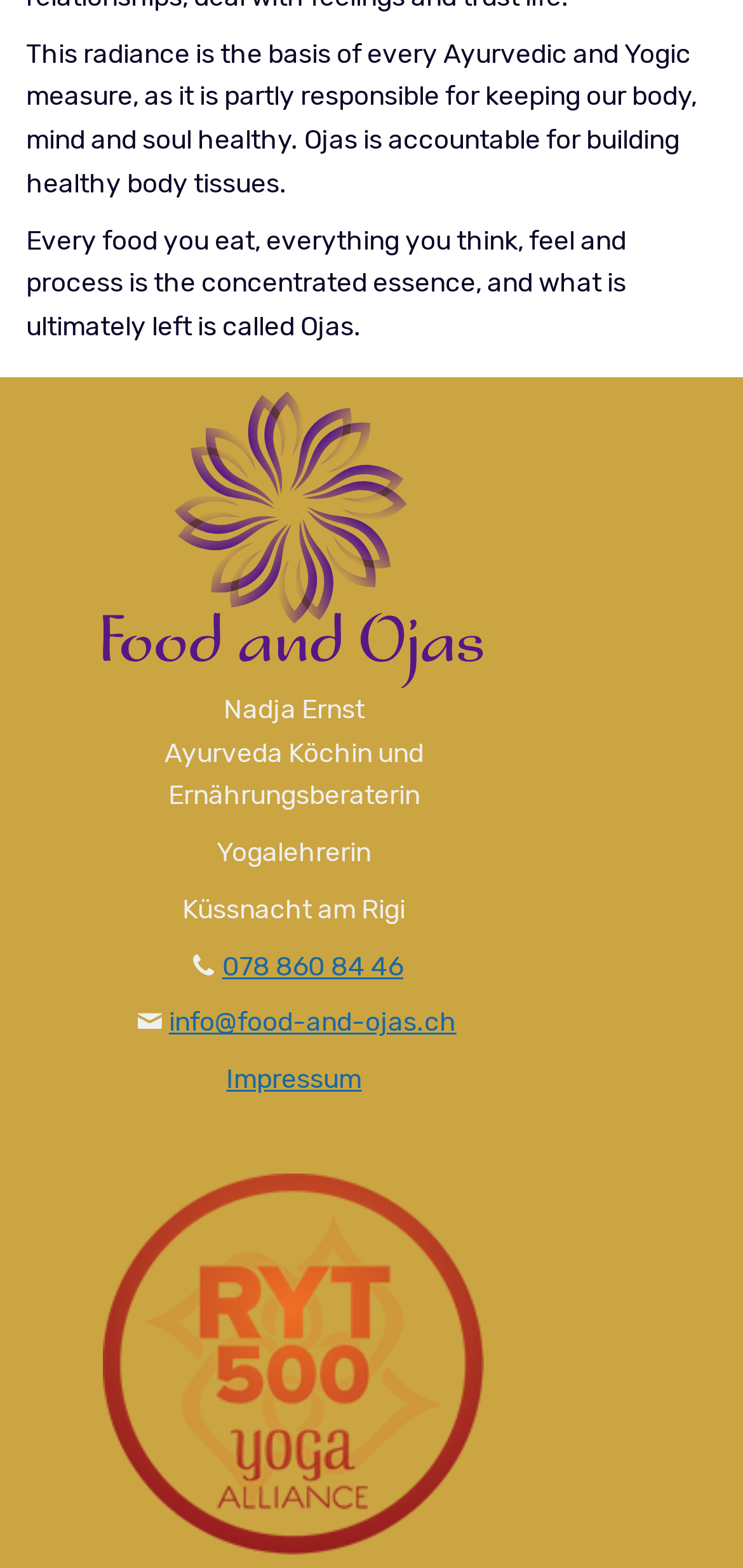Locate the UI element described as follows: "078 860 84 46". Return the bounding box coordinates as four float numbers between 0 and 1 in the order [left, top, right, bottom].

[0.299, 0.606, 0.543, 0.627]